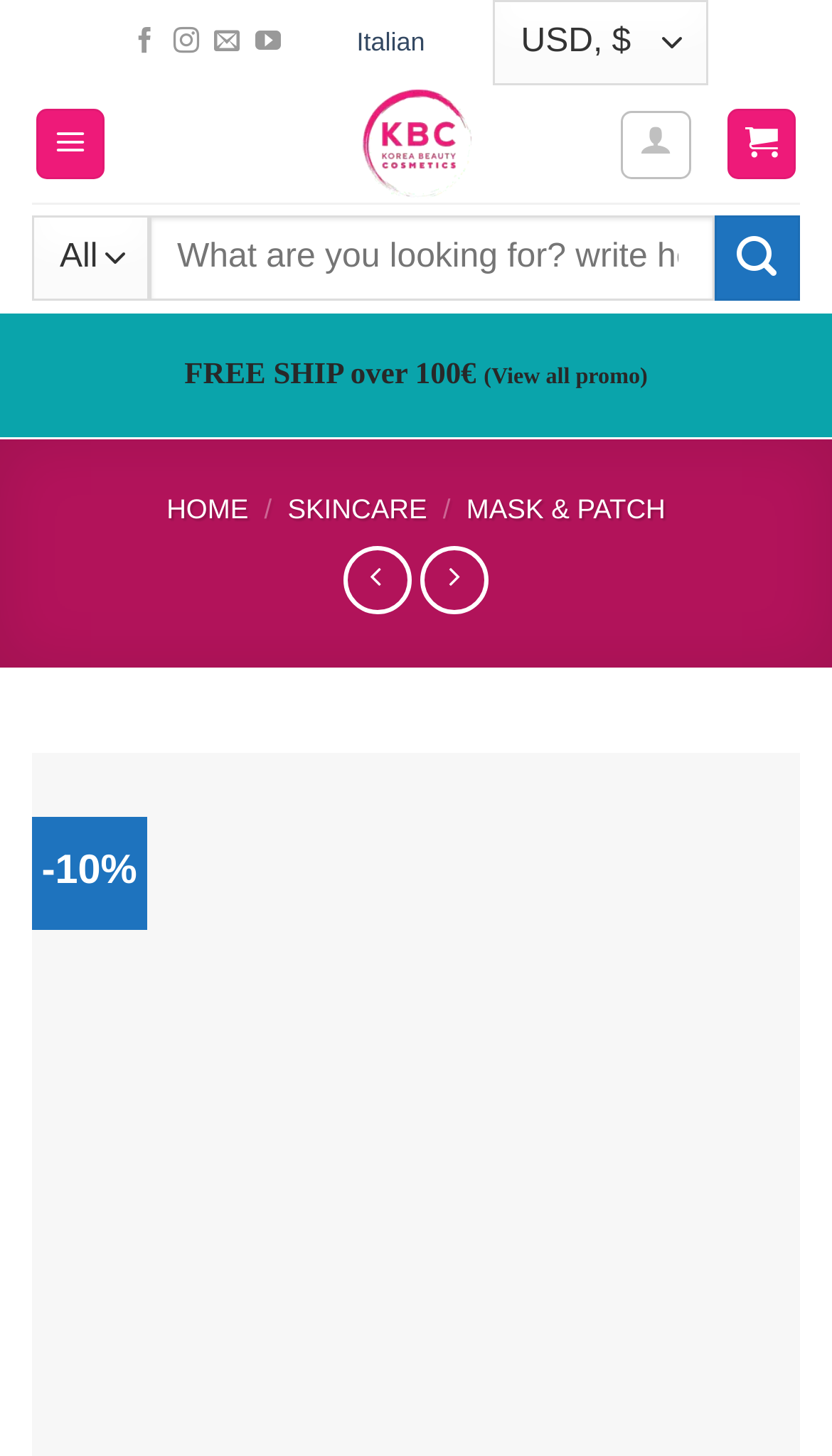Using the format (top-left x, top-left y, bottom-right x, bottom-right y), provide the bounding box coordinates for the described UI element. All values should be floating point numbers between 0 and 1: Wood Fired Pizza Ovens

None